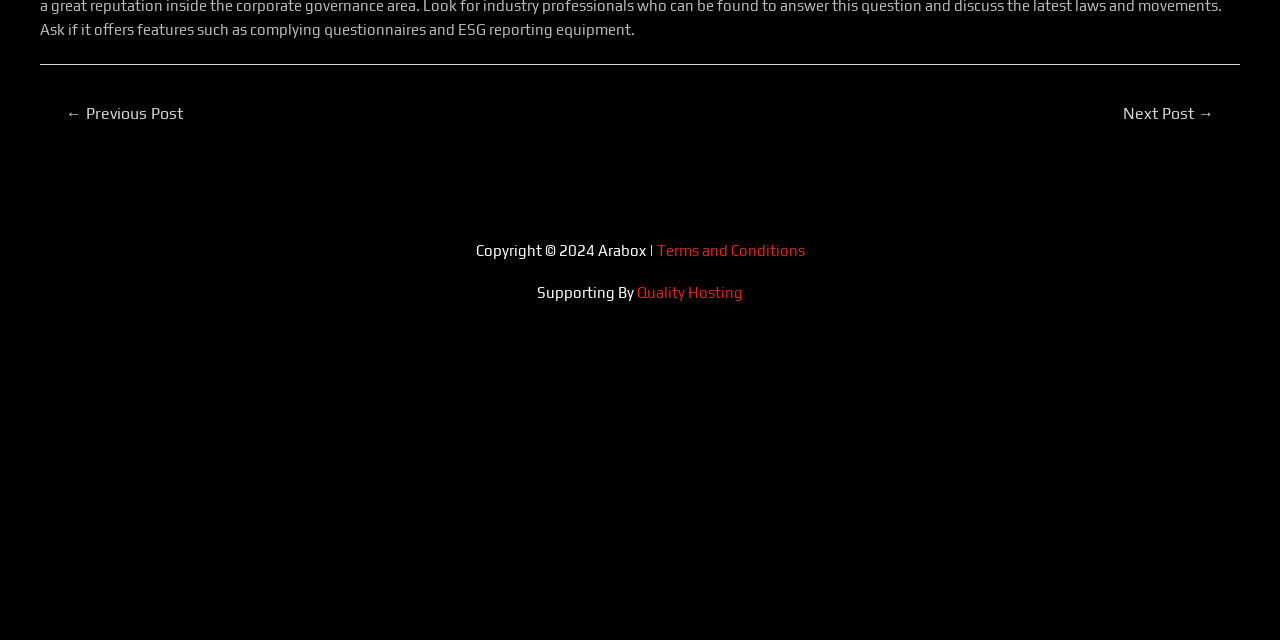Given the description Public Records, predict the bounding box coordinates of the UI element. Ensure the coordinates are in the format (top-left x, top-left y, bottom-right x, bottom-right y) and all values are between 0 and 1.

None